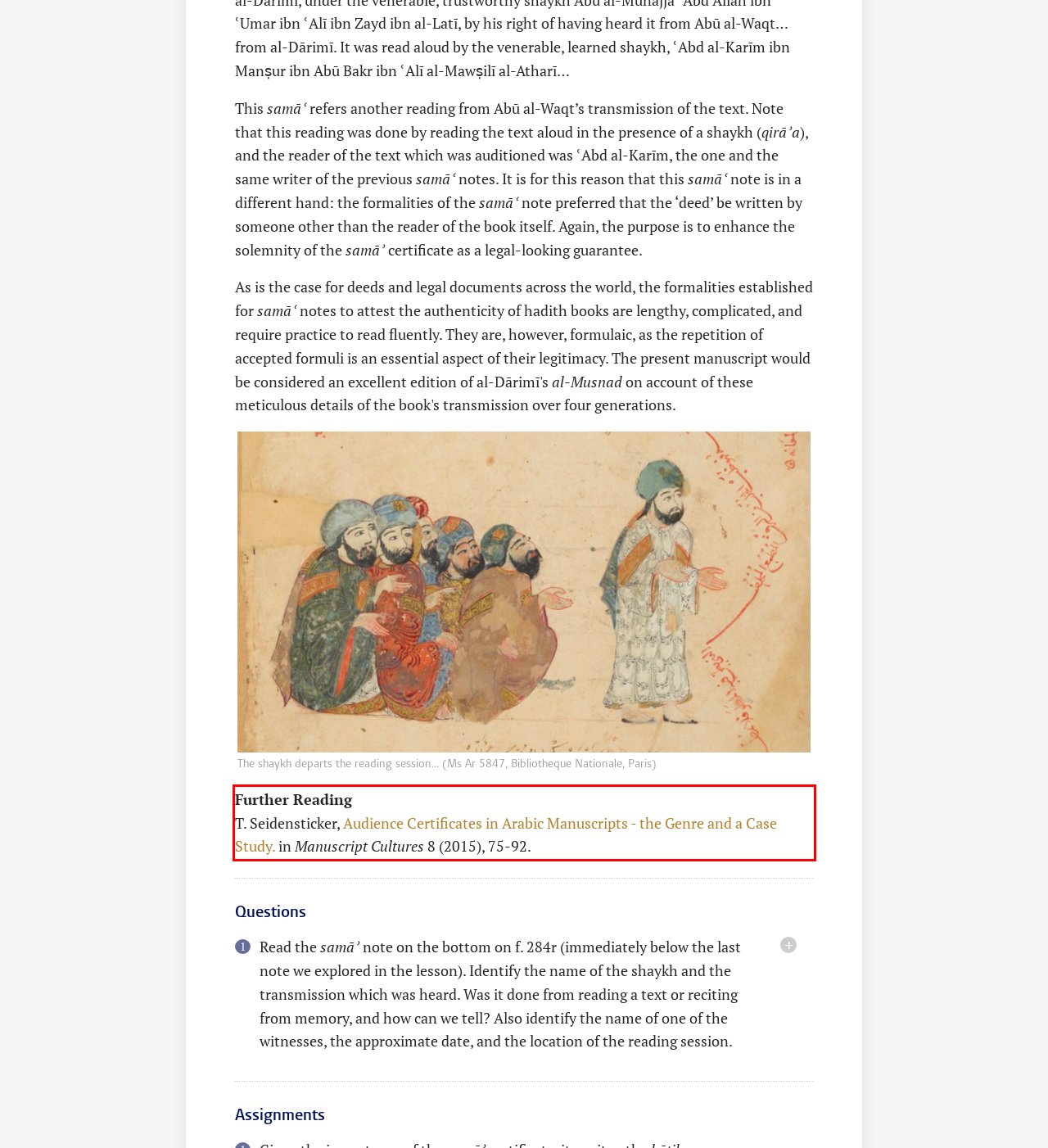Review the screenshot of the webpage and recognize the text inside the red rectangle bounding box. Provide the extracted text content.

Further Reading T. Seidensticker, Audience Certificates in Arabic Manuscripts - the Genre and a Case Study. in Manuscript Cultures 8 (2015), 75-92.